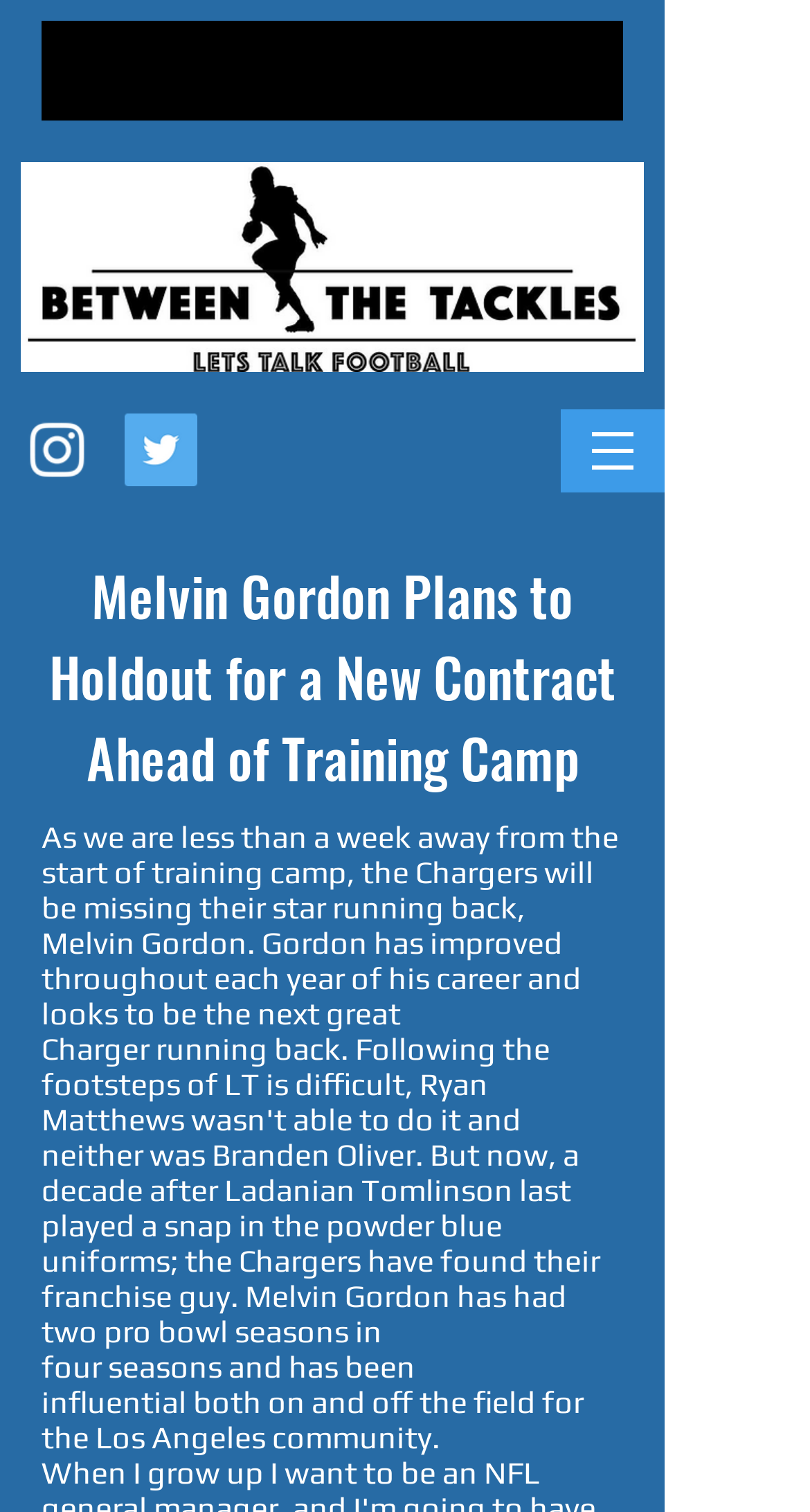Give a comprehensive overview of the webpage, including key elements.

The webpage appears to be a news article or blog post about Melvin Gordon, a football player, planning to hold out for a new contract ahead of training camp. 

At the top left of the page, there is a social bar with two social media icons, an Instagram icon and a Twitter icon, which are positioned side by side. 

On the top right, there is a site navigation menu with a button that has a popup menu. The button is accompanied by an image. 

Below the social bar and navigation menu, the main content of the webpage begins. The article's title, "Melvin Gordon Plans to Holdout for a New Contract Ahead of Training Camp", is prominently displayed in a large heading.